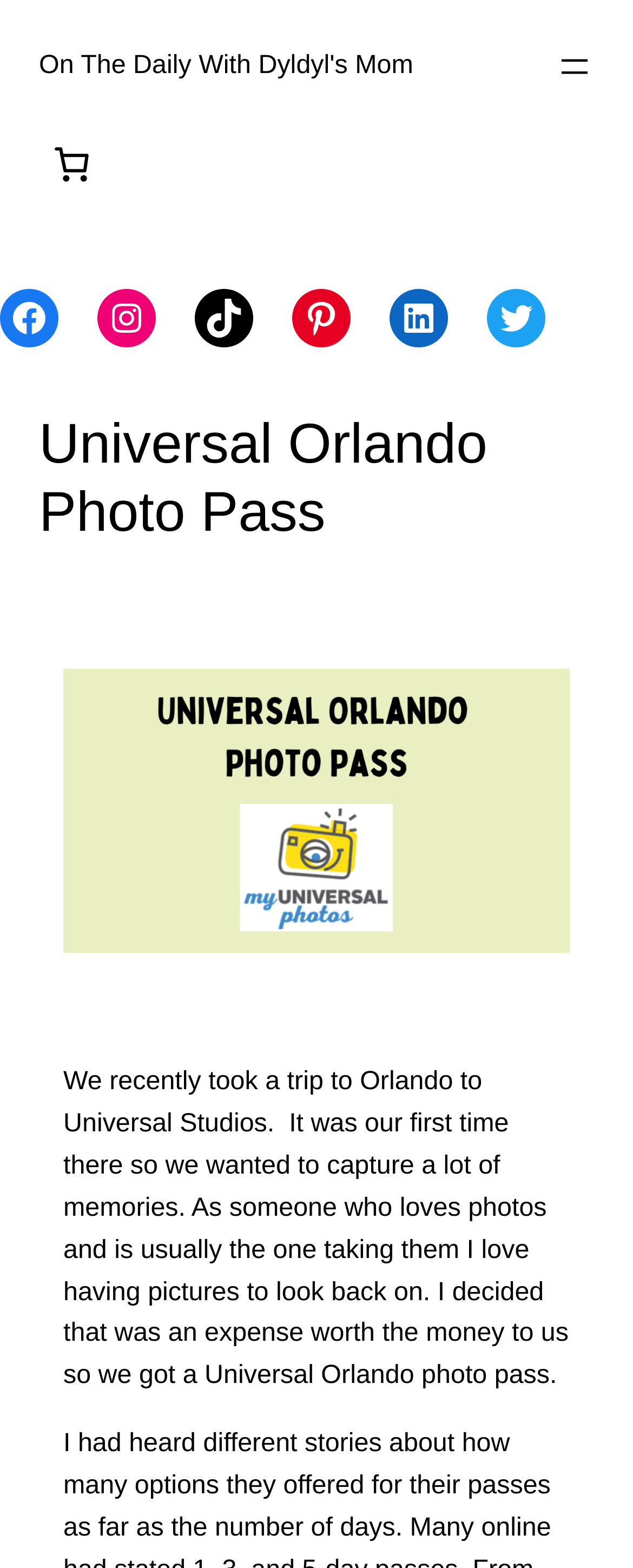Please locate the clickable area by providing the bounding box coordinates to follow this instruction: "Open the menu".

[0.877, 0.03, 0.938, 0.055]